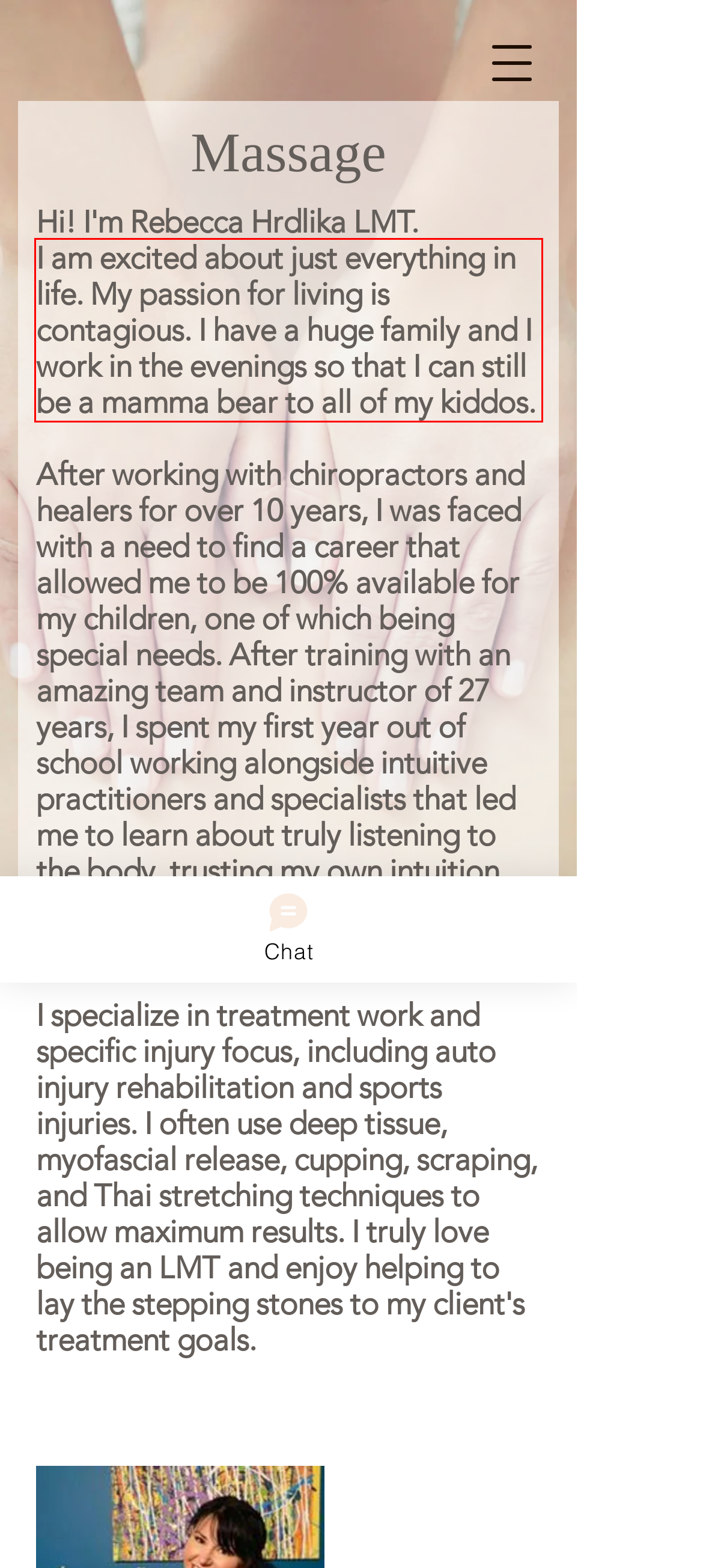View the screenshot of the webpage and identify the UI element surrounded by a red bounding box. Extract the text contained within this red bounding box.

I am excited about just everything in life. My passion for living is contagious. I have a huge family and I work in the evenings so that I can still be a mamma bear to all of my kiddos.